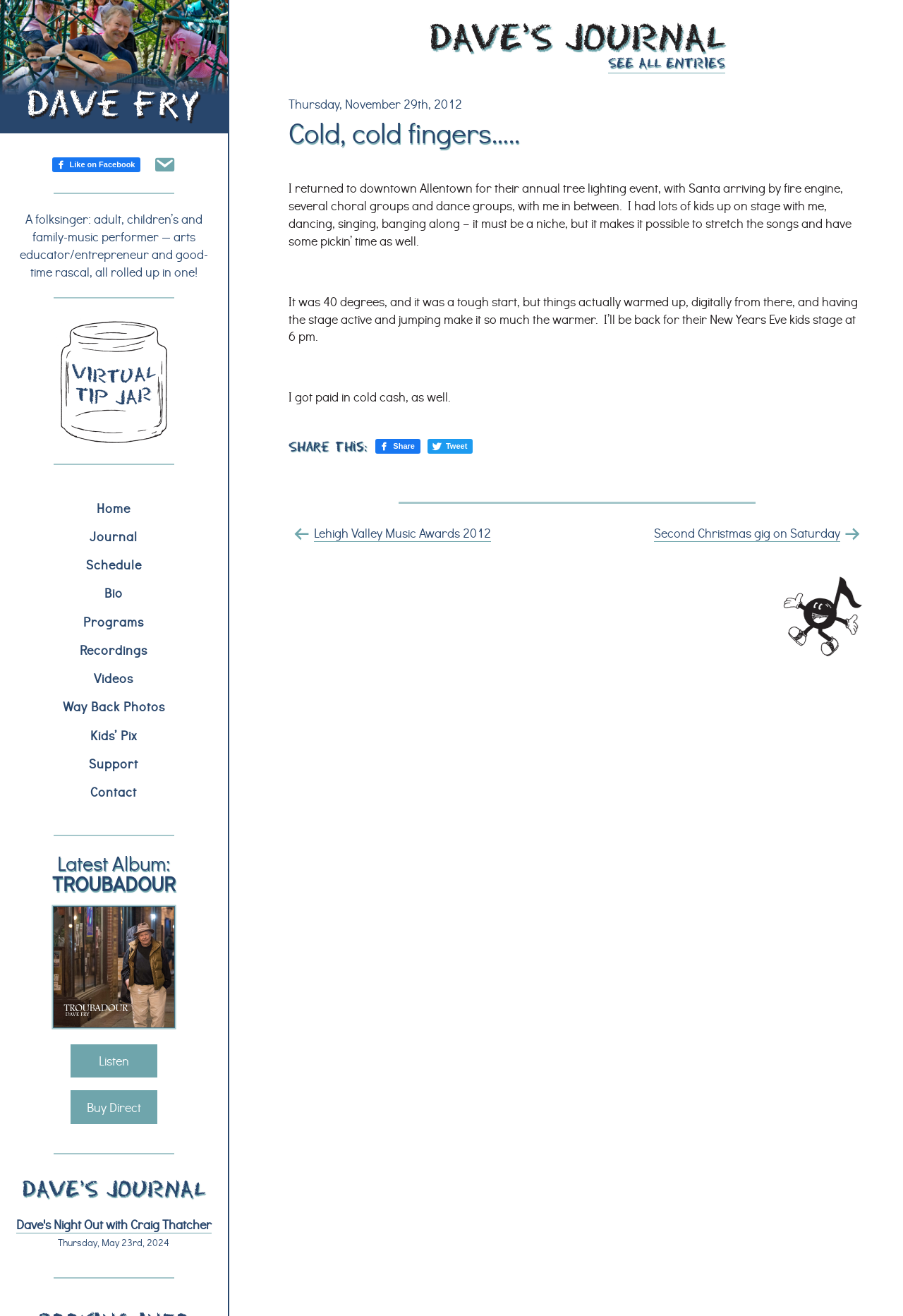What is the title of the latest album?
Using the image, elaborate on the answer with as much detail as possible.

The answer can be found by looking at the section with the heading 'Latest Album:', where it says 'TROUBADOUR' and has an album cover image.